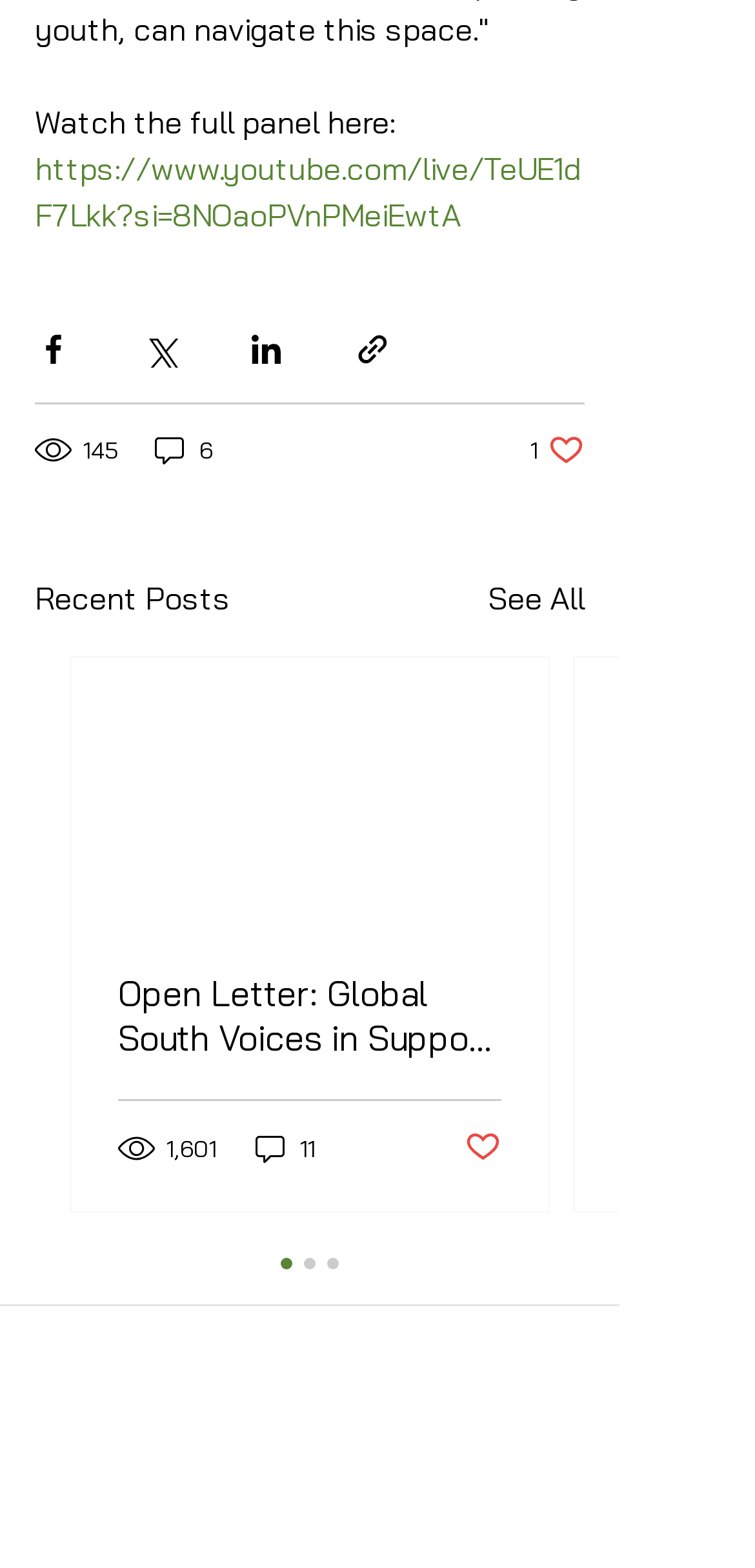Locate the UI element described as follows: "aria-label="Share via link"". Return the bounding box coordinates as four float numbers between 0 and 1 in the order [left, top, right, bottom].

[0.469, 0.211, 0.518, 0.235]